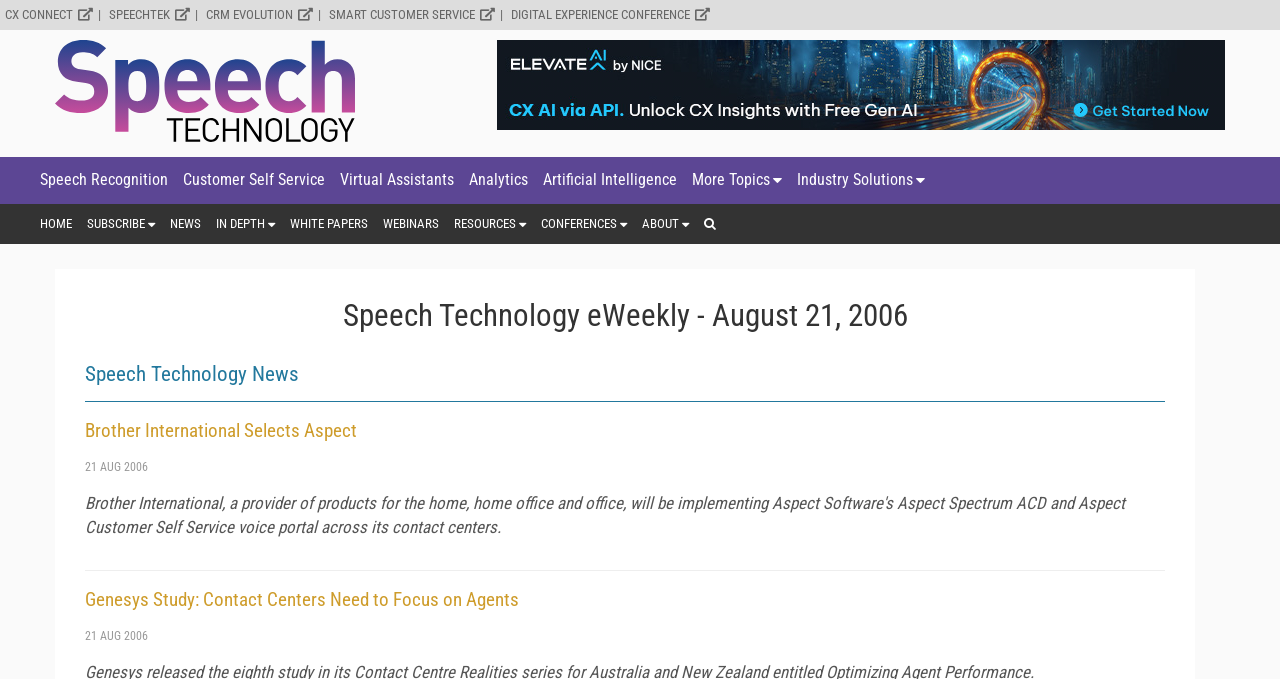Analyze the image and answer the question with as much detail as possible: 
What is the date of the news article?

I found a StaticText element with the content '21 AUG 2006', which suggests that this is the date of the news article.